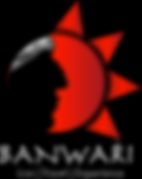Elaborate on the various elements present in the image.

The image features the logo of Banwari Experience on a black background, prominently displaying a stylized sun motif that includes a profile silhouette. The logo is designed in vibrant red and includes distinct graphic elements, including a feather that adds an artistic touch. Below the logo, the name "BANWARI" is displayed in bold, clear lettering, emphasizing the brand's identity. This logo likely represents a travel and experience company, indicating a focus on vibrant cultural experiences and adventures.